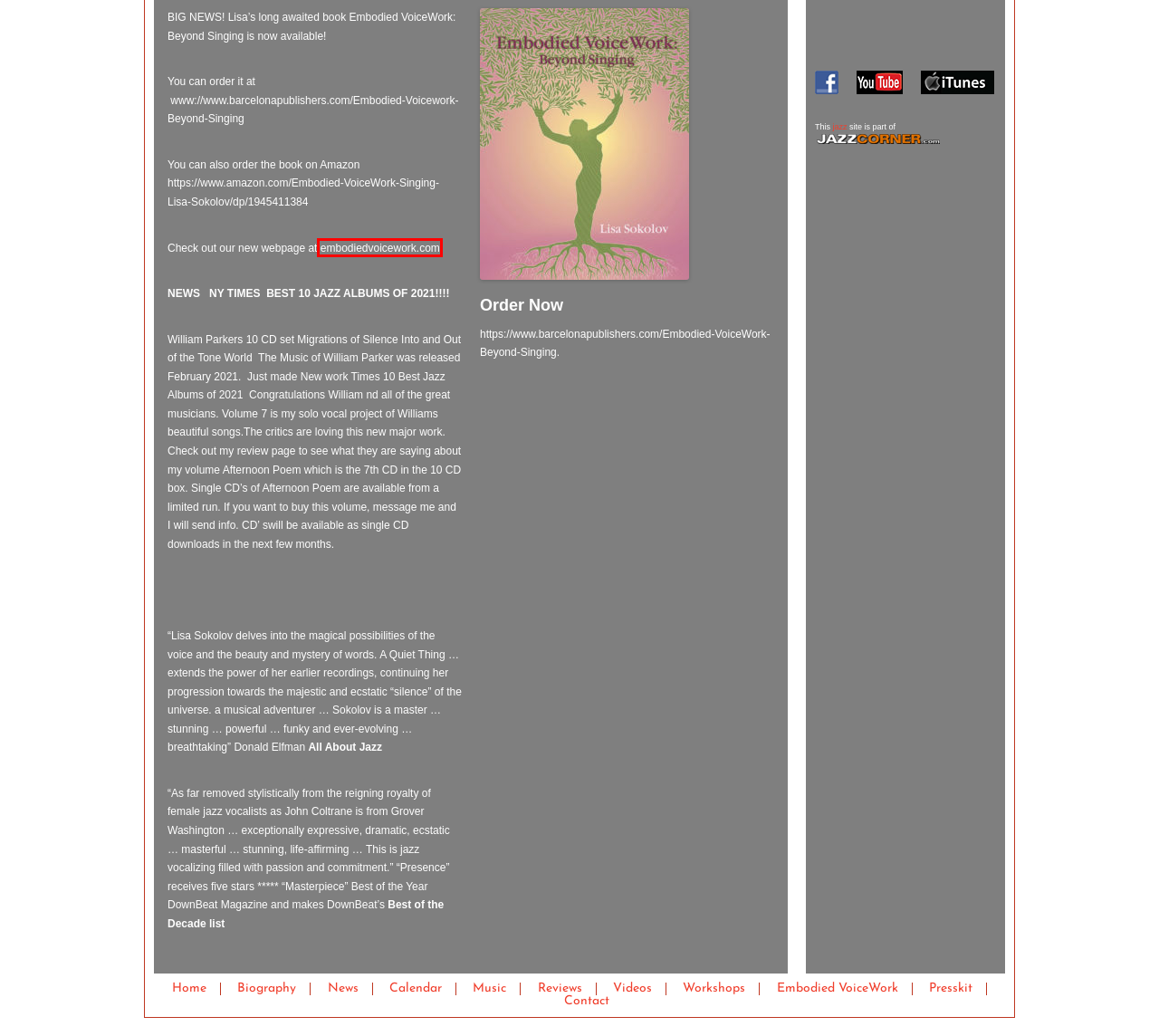Review the screenshot of a webpage that includes a red bounding box. Choose the webpage description that best matches the new webpage displayed after clicking the element within the bounding box. Here are the candidates:
A. Presskit | Lisa Sokolov
B. Contact | Lisa Sokolov
C. Videos | Lisa Sokolov
D. Biography | Lisa Sokolov
E. JazzCorner
F. News | Lisa Sokolov
G. Embodied Voicework
H. Calendar | Lisa Sokolov

G